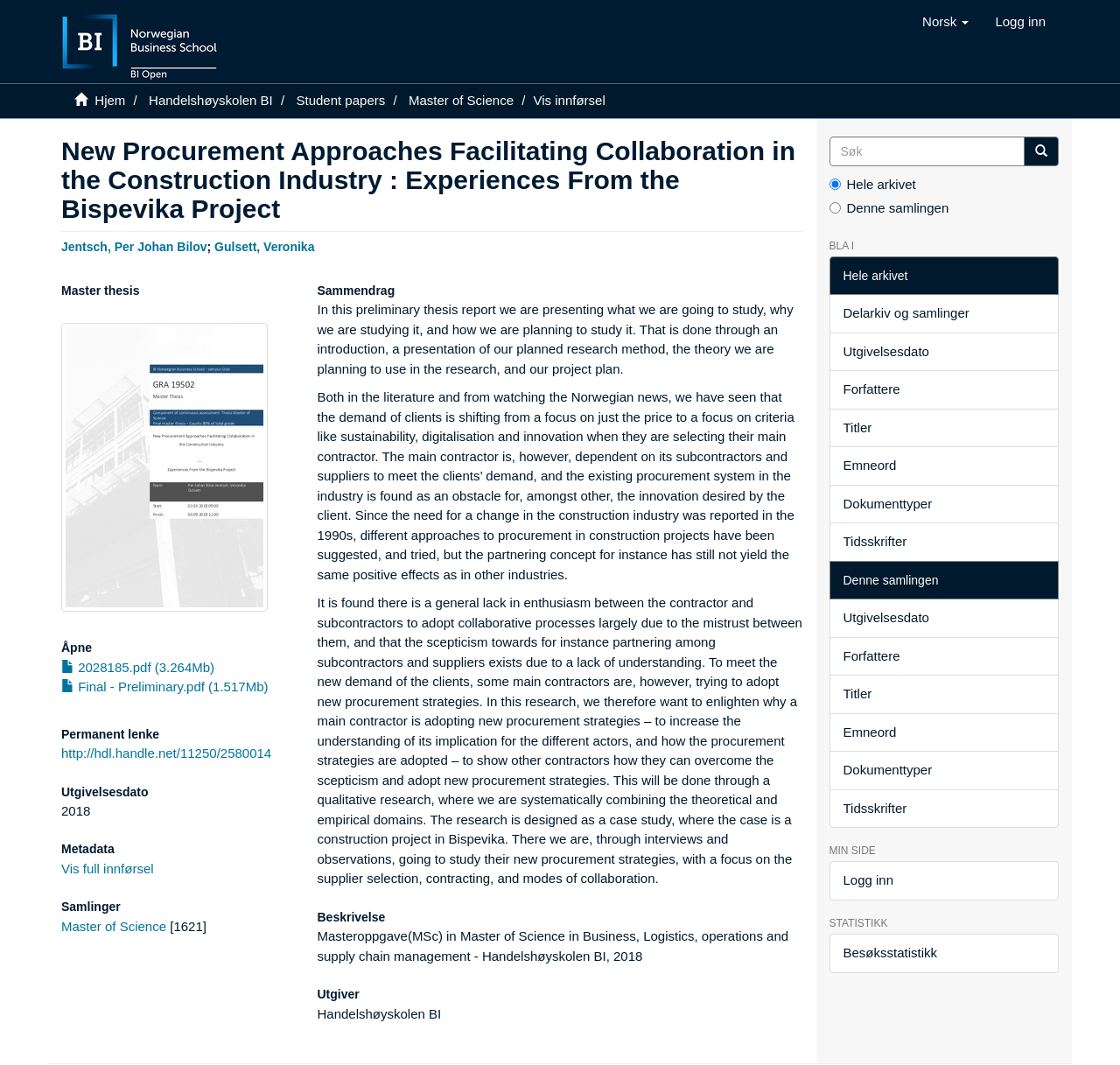Observe the image and answer the following question in detail: What is the research method used in the thesis?

The research method used in the thesis can be found in the static text element with the text 'This will be done through a qualitative research, where we are systematically combining the theoretical and empirical domains.' This indicates that the research method used in the thesis is qualitative research.